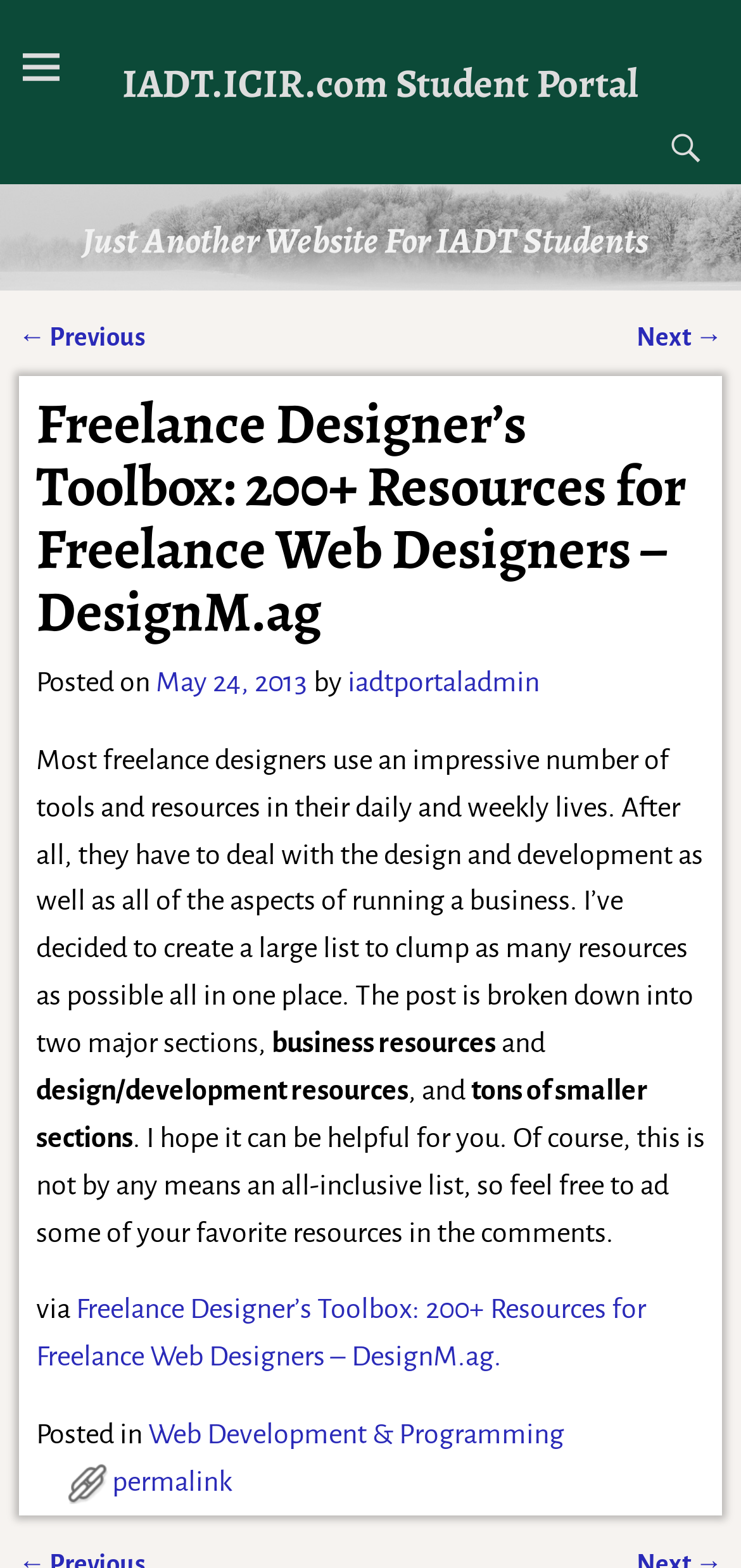Identify the bounding box coordinates for the region to click in order to carry out this instruction: "Read the article about freelance designer's toolbox". Provide the coordinates using four float numbers between 0 and 1, formatted as [left, top, right, bottom].

[0.049, 0.251, 0.956, 0.45]